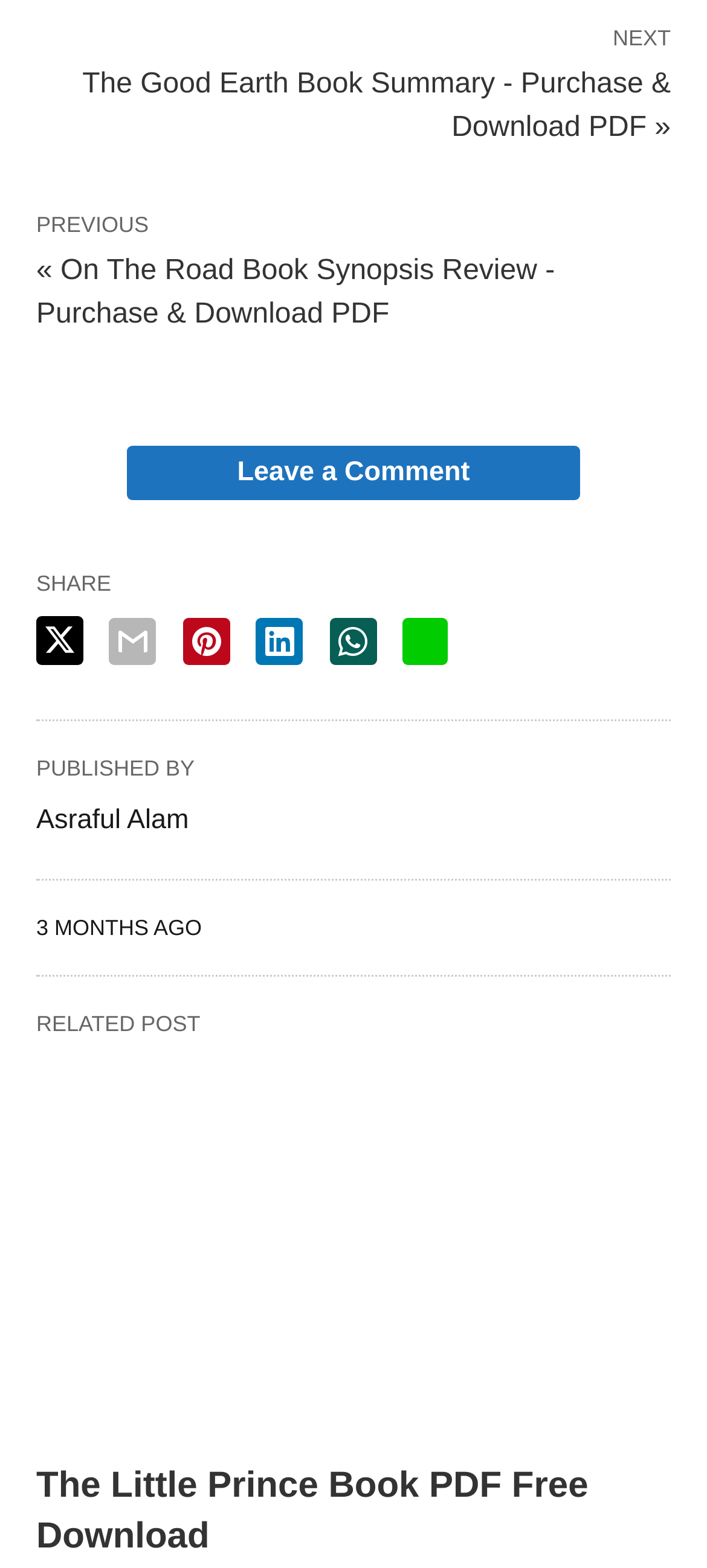Could you highlight the region that needs to be clicked to execute the instruction: "Filter by Signed Copies"?

None